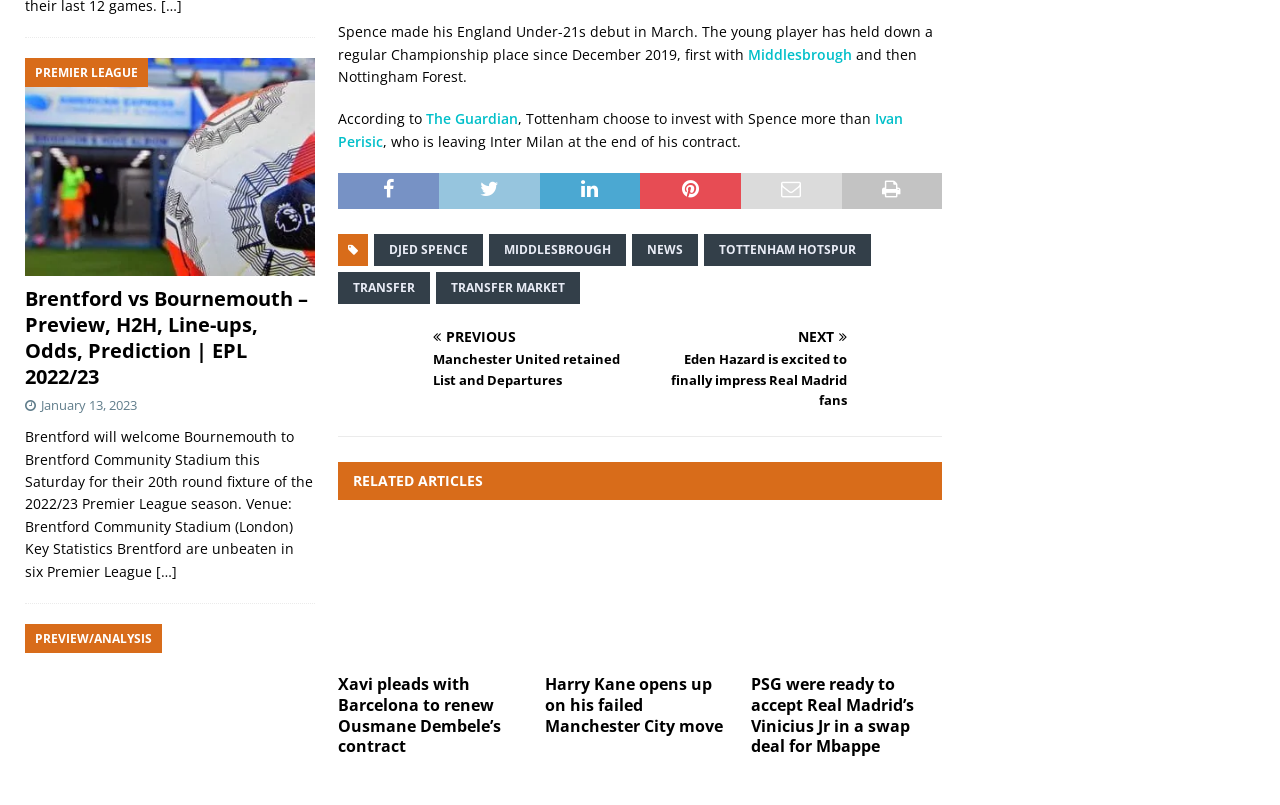Determine the bounding box for the UI element described here: "Djed Spence".

[0.293, 0.29, 0.378, 0.33]